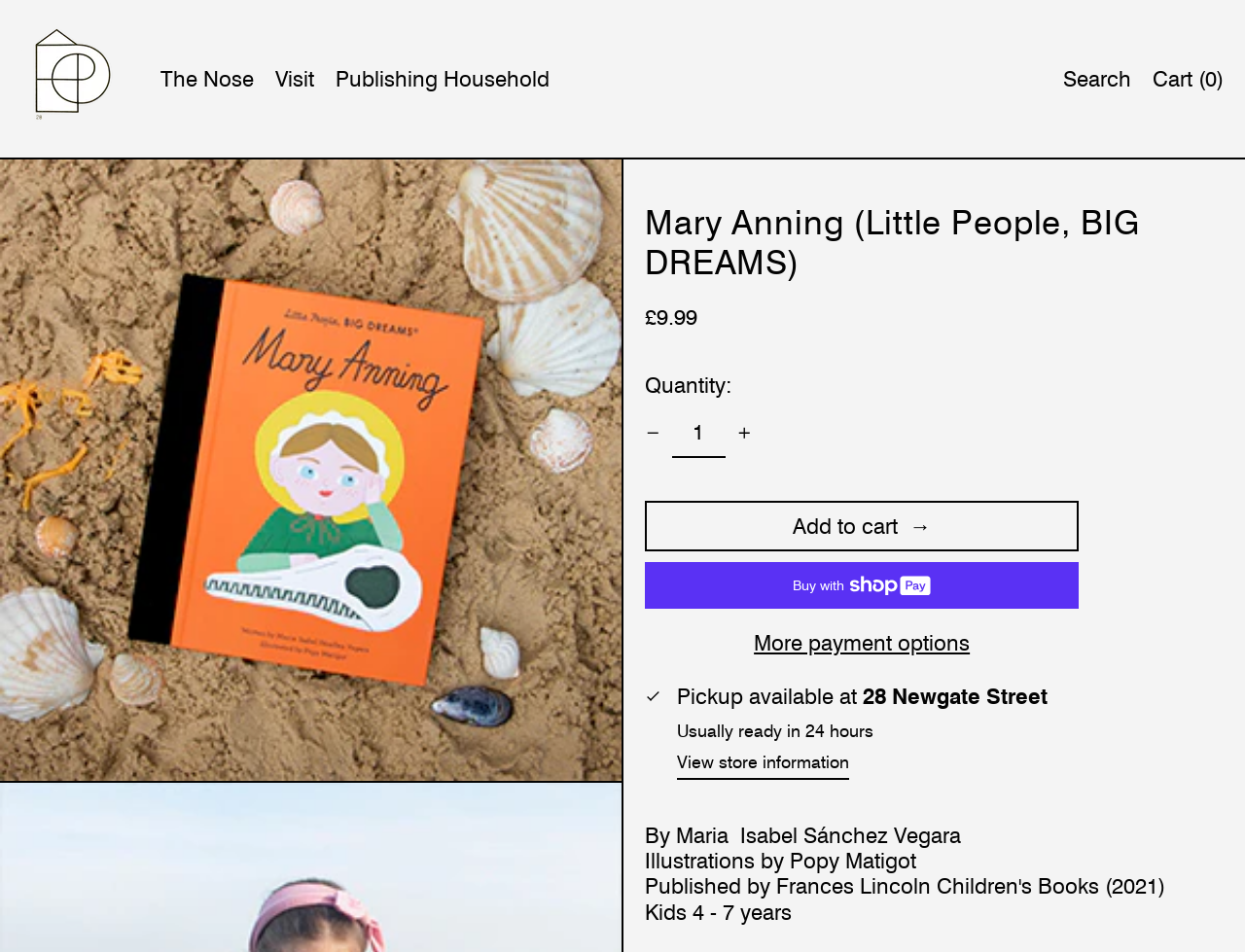Answer this question using a single word or a brief phrase:
What is the author of the book?

Maria Isabel Sánchez Vegara